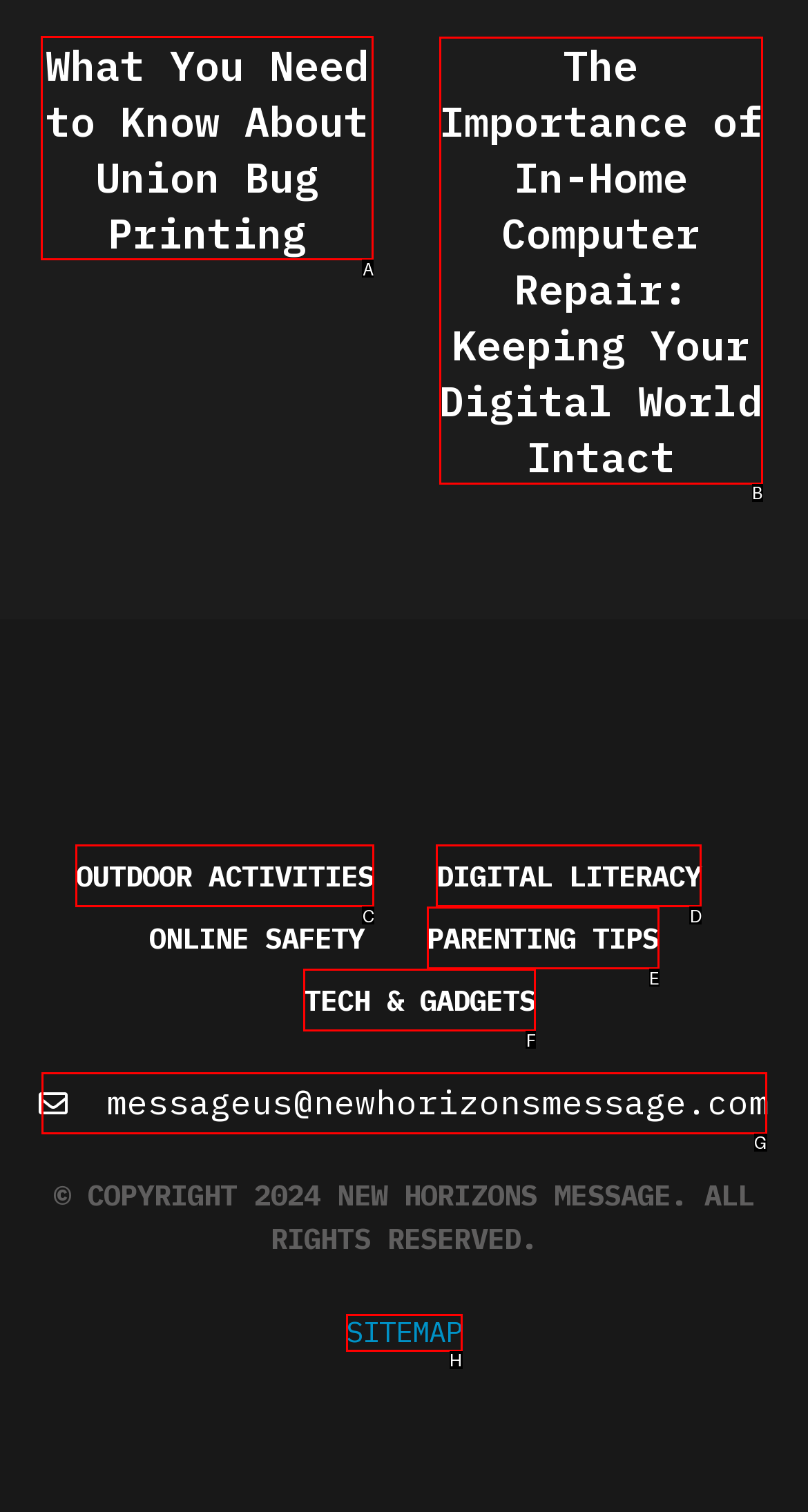Which choice should you pick to execute the task: read about union bug printing
Respond with the letter associated with the correct option only.

A